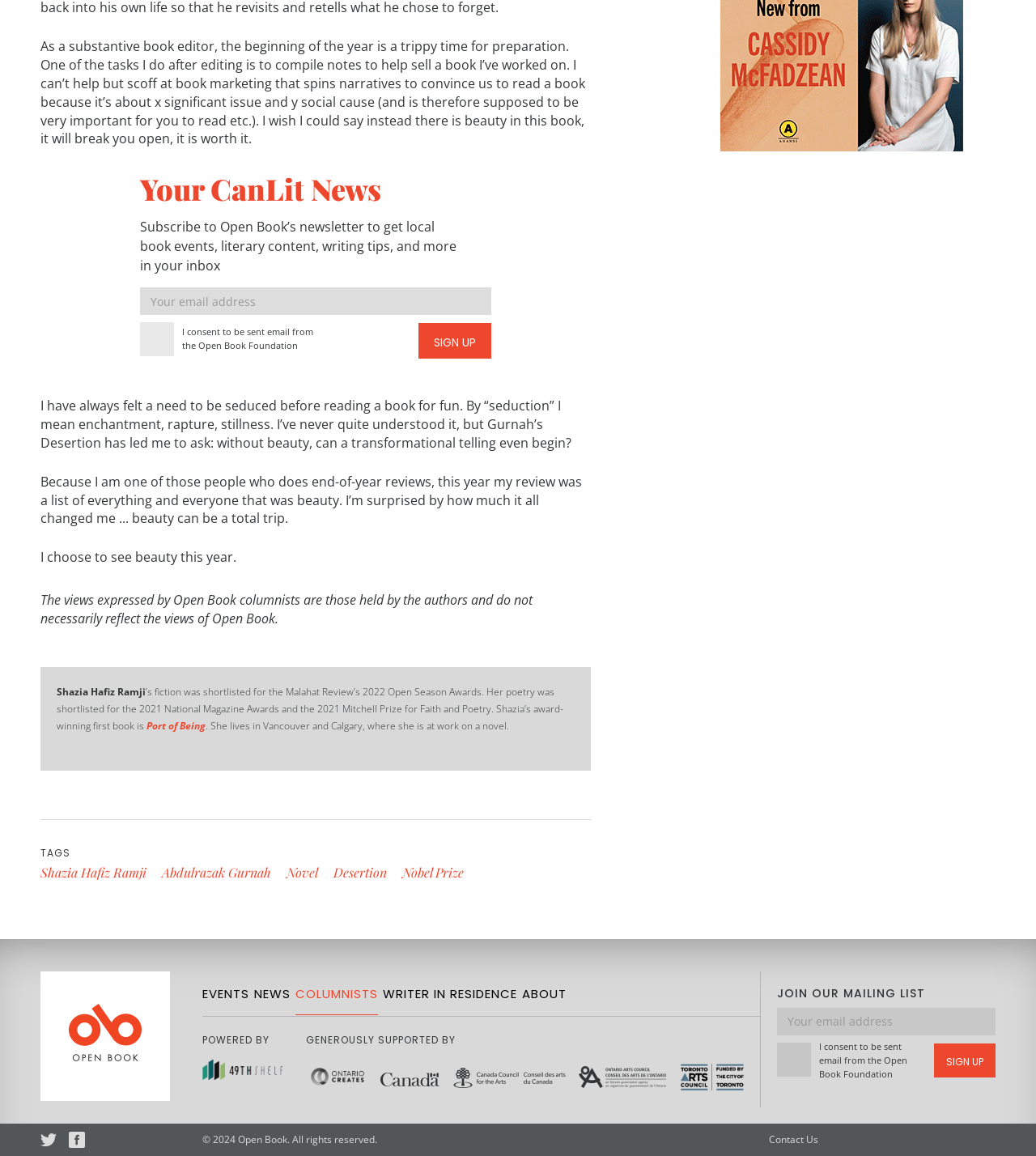What is the author's opinion on book marketing?
Look at the image and answer the question with a single word or phrase.

Scoffs at it